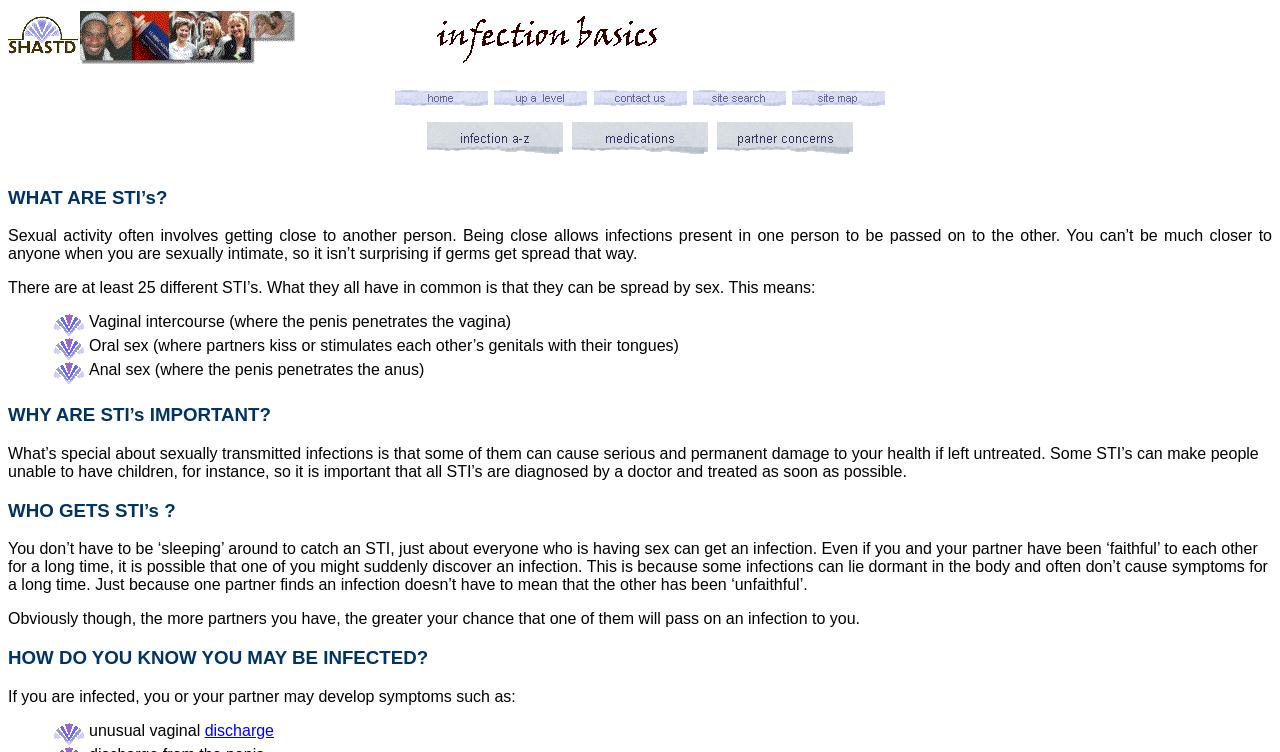What is the relationship between sexual activity and STIs?
Give a comprehensive and detailed explanation for the question.

According to the webpage, sexual activity can lead to the spread of STIs. The text states that 'Sexual activity often involves getting close to another person. Being close allows infections present in one person to be passed on to the other.' This suggests that sexual activity increases the risk of transmitting STIs from one person to another.